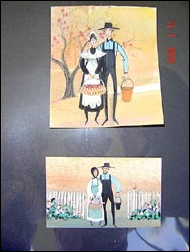Please provide a brief answer to the following inquiry using a single word or phrase:
What is the woman holding in the upper illustration?

A basket